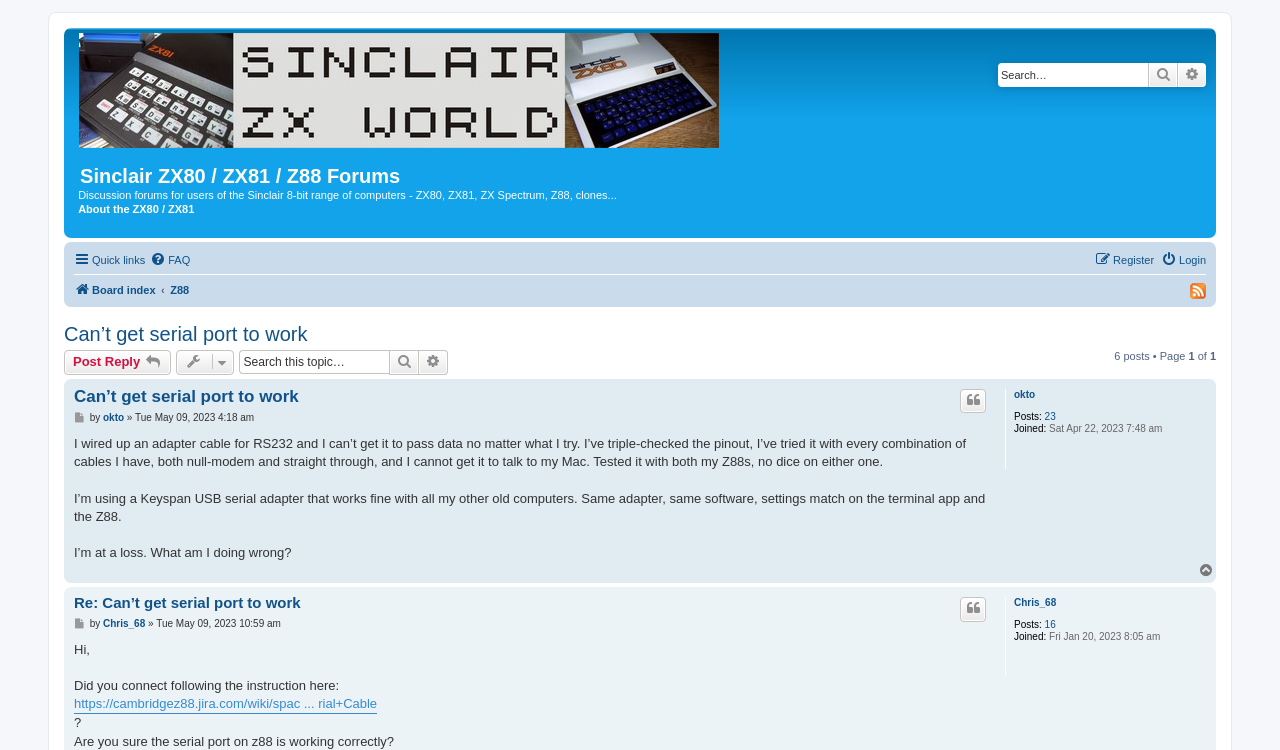Please find and report the primary heading text from the webpage.

  Sinclair ZX80 / ZX81 / Z88 Forums